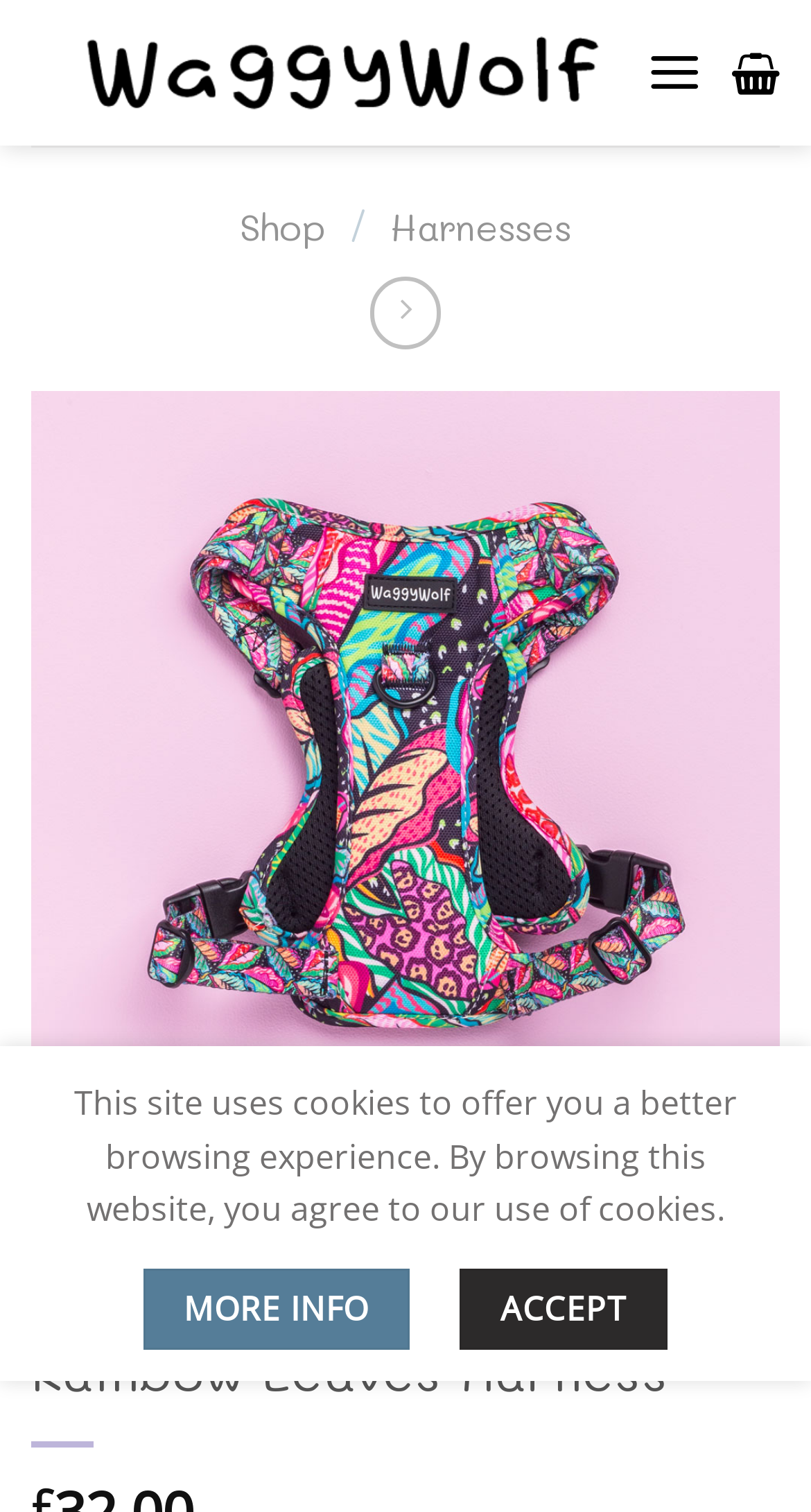Please locate the bounding box coordinates of the element that needs to be clicked to achieve the following instruction: "Select options for 'Super Vidalista'". The coordinates should be four float numbers between 0 and 1, i.e., [left, top, right, bottom].

None